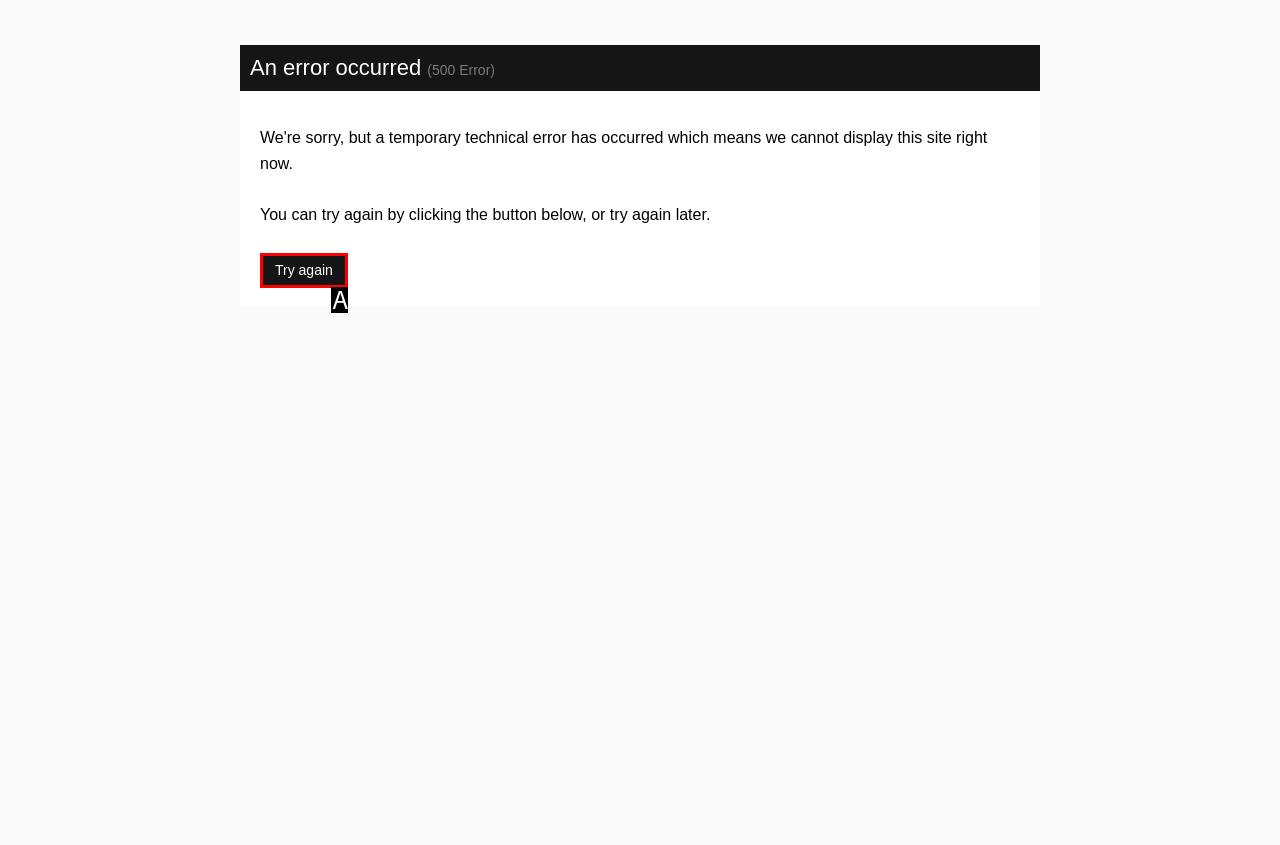From the description: Try again, identify the option that best matches and reply with the letter of that option directly.

A